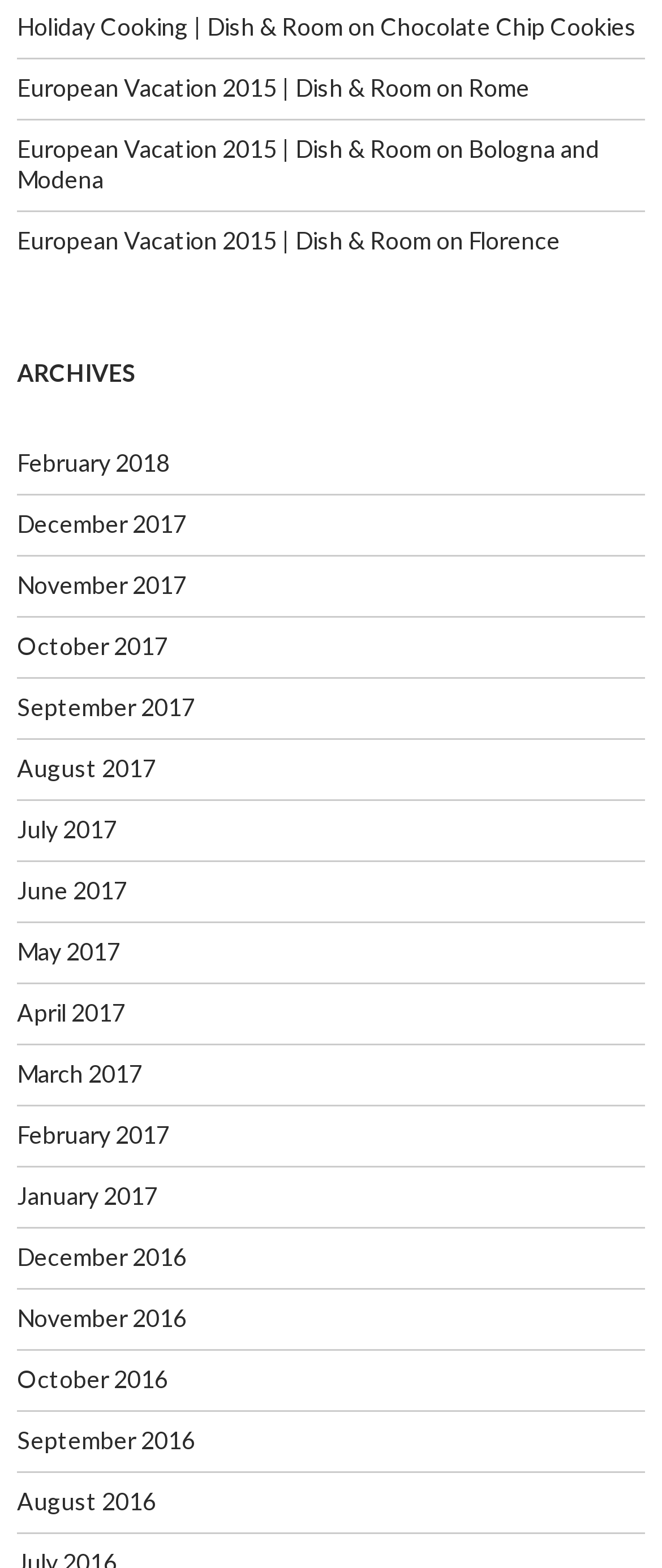Locate the bounding box coordinates of the clickable element to fulfill the following instruction: "Explore archives from February 2018". Provide the coordinates as four float numbers between 0 and 1 in the format [left, top, right, bottom].

[0.026, 0.286, 0.256, 0.304]